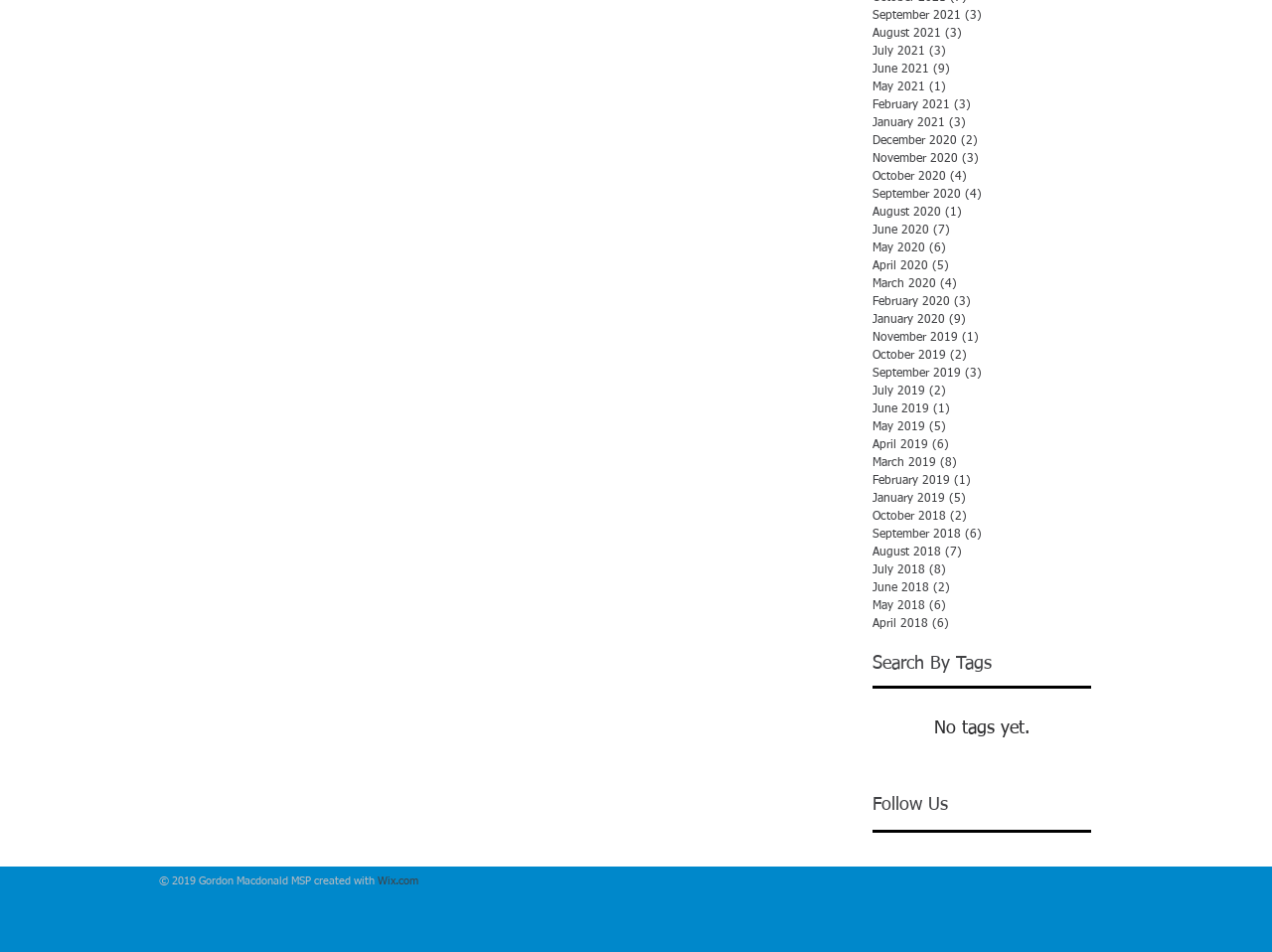Identify the bounding box coordinates necessary to click and complete the given instruction: "Search By Tags".

[0.686, 0.685, 0.858, 0.711]